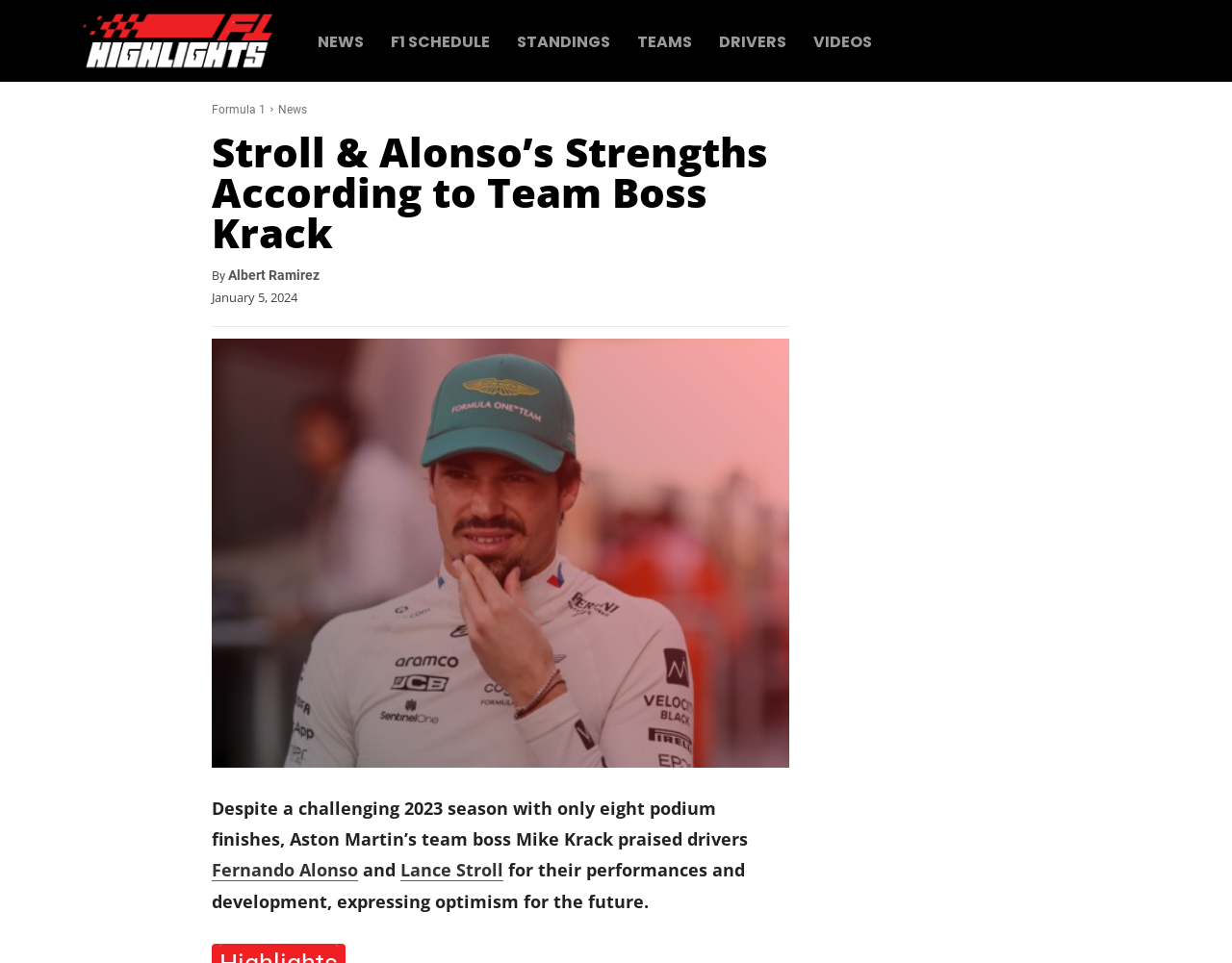Determine the bounding box for the UI element described here: "Drivers".

[0.573, 0.034, 0.649, 0.053]